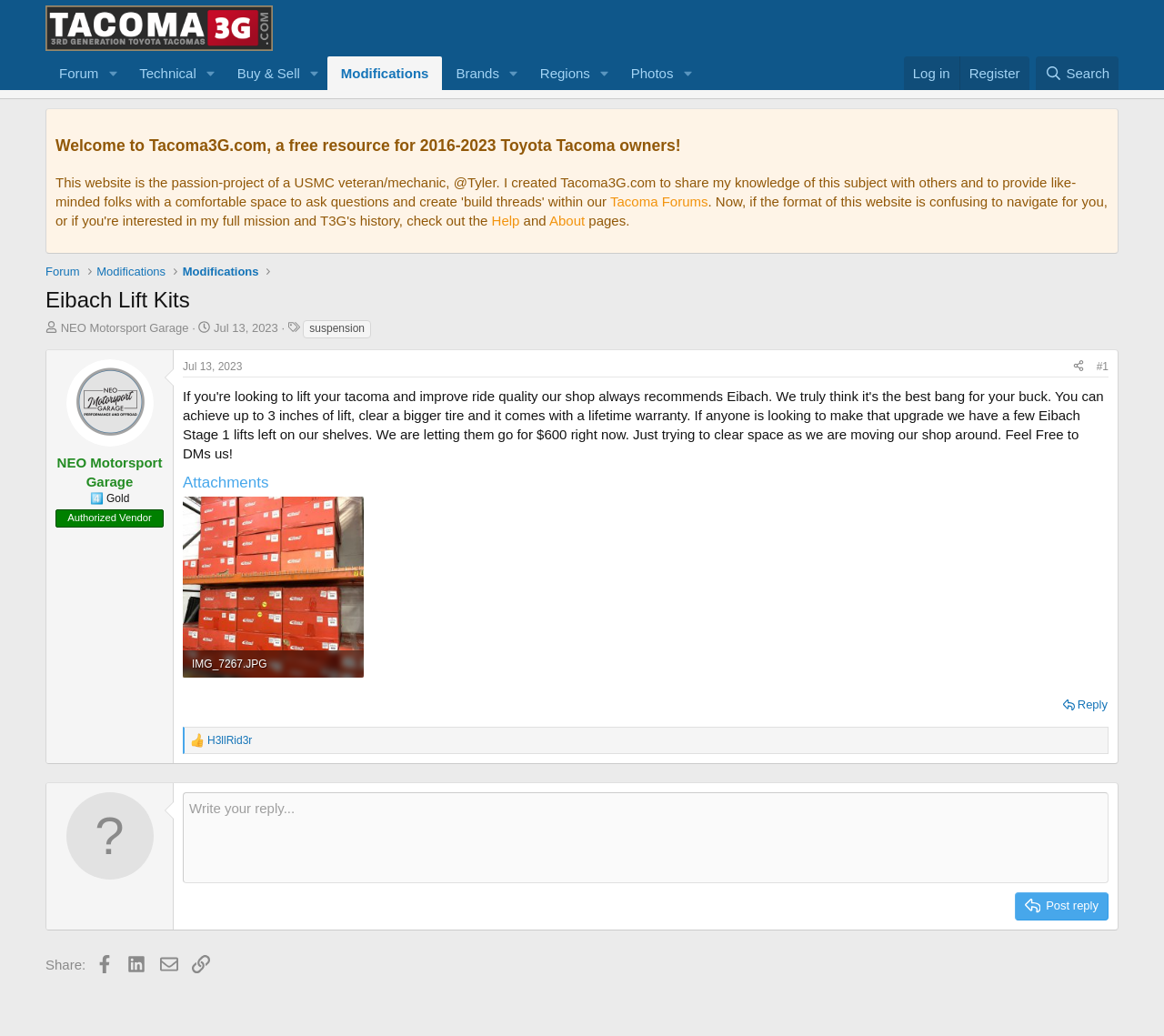Identify the bounding box coordinates for the UI element described as: "Help".

[0.422, 0.205, 0.446, 0.22]